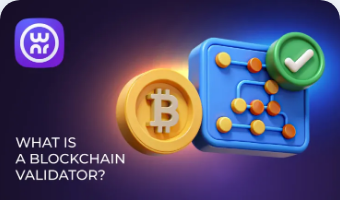What is framed around the image composition?
Based on the visual details in the image, please answer the question thoroughly.

The composition is framed by the logo of a digital wallet service, which suggests a focus on cryptocurrency and decentralized technology, and provides context to the concept of a blockchain validator.